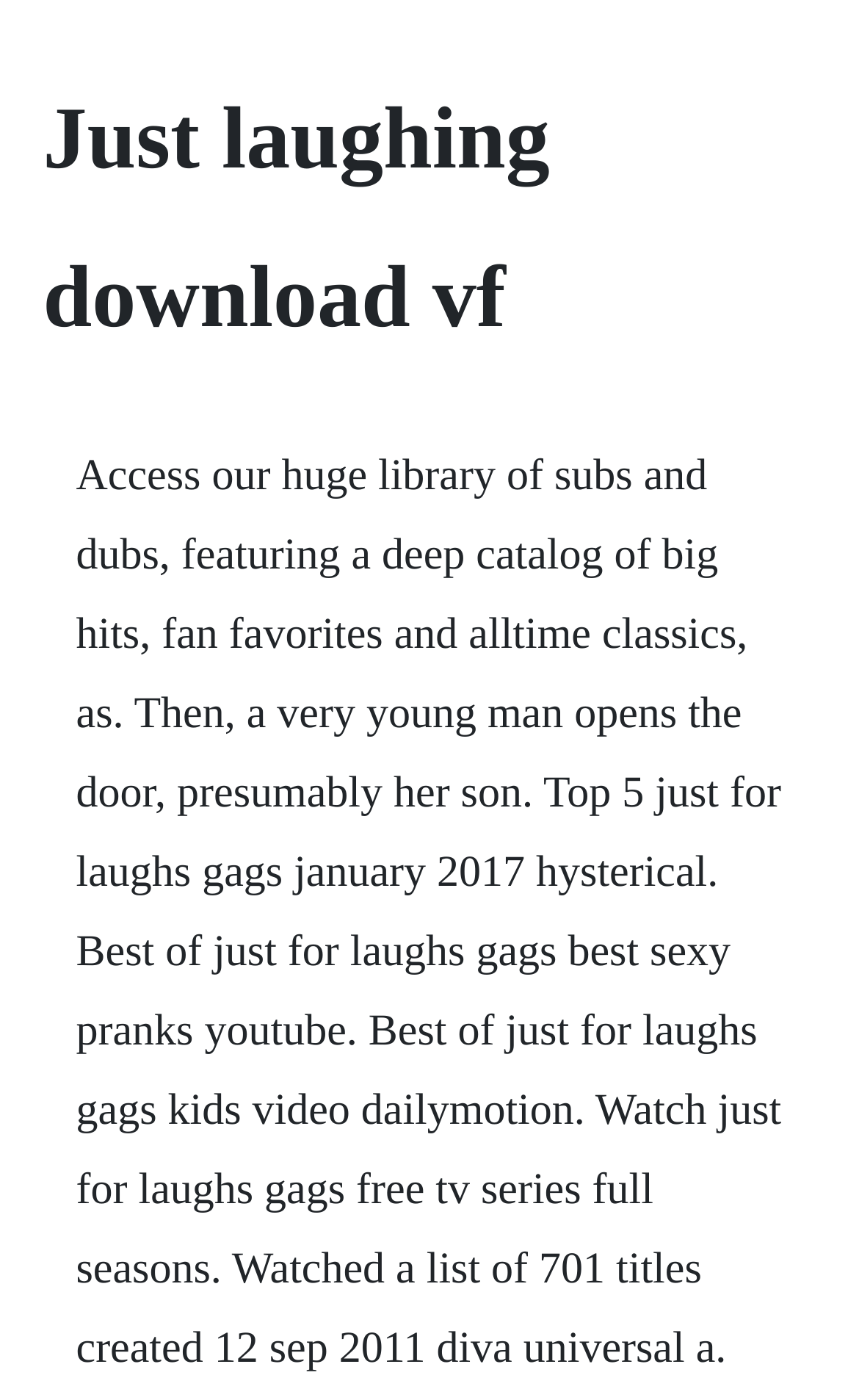Locate the heading on the webpage and return its text.

Just laughing download vf